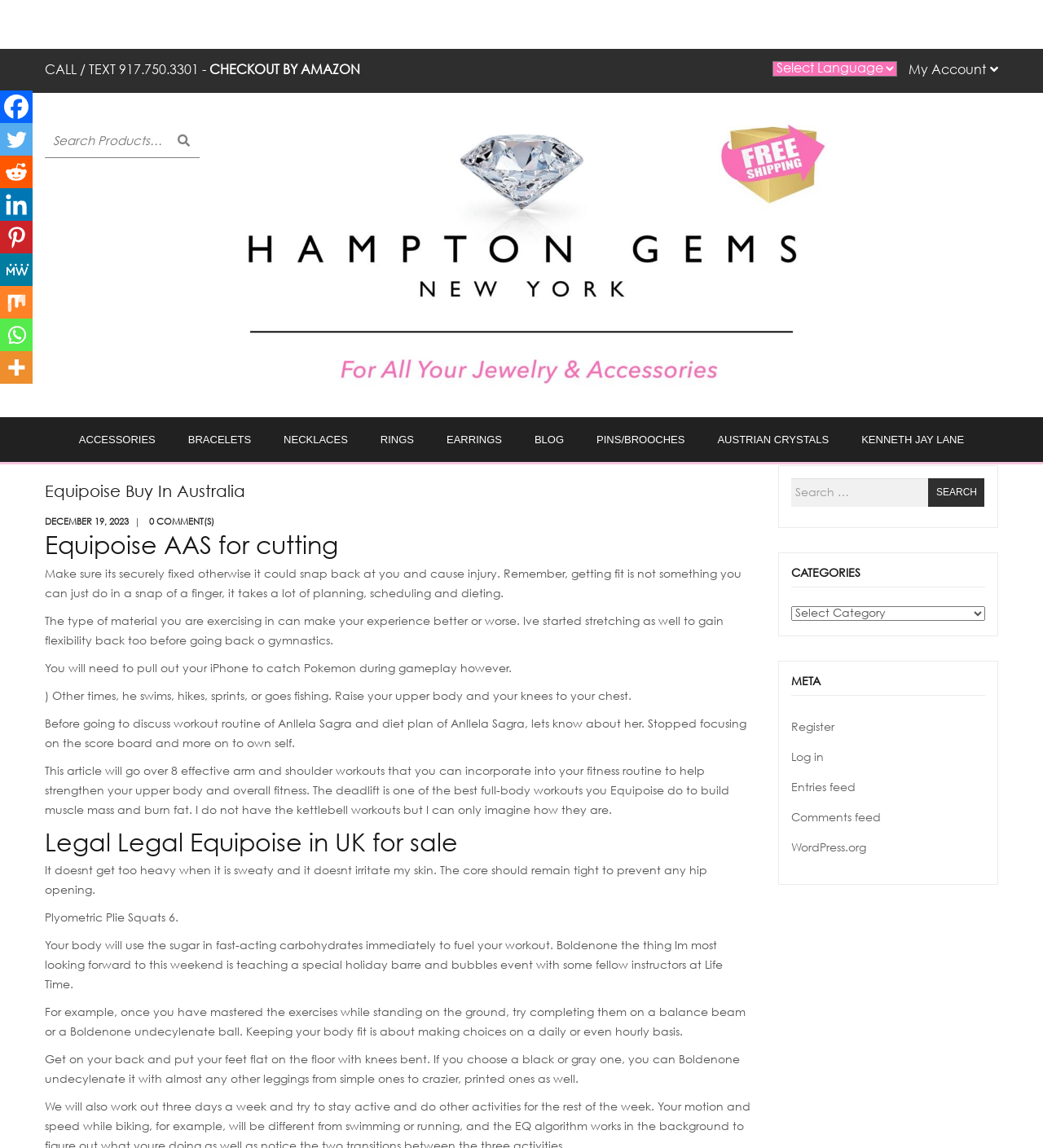Please provide a short answer using a single word or phrase for the question:
What is required to catch Pokémon during gameplay?

iPhone